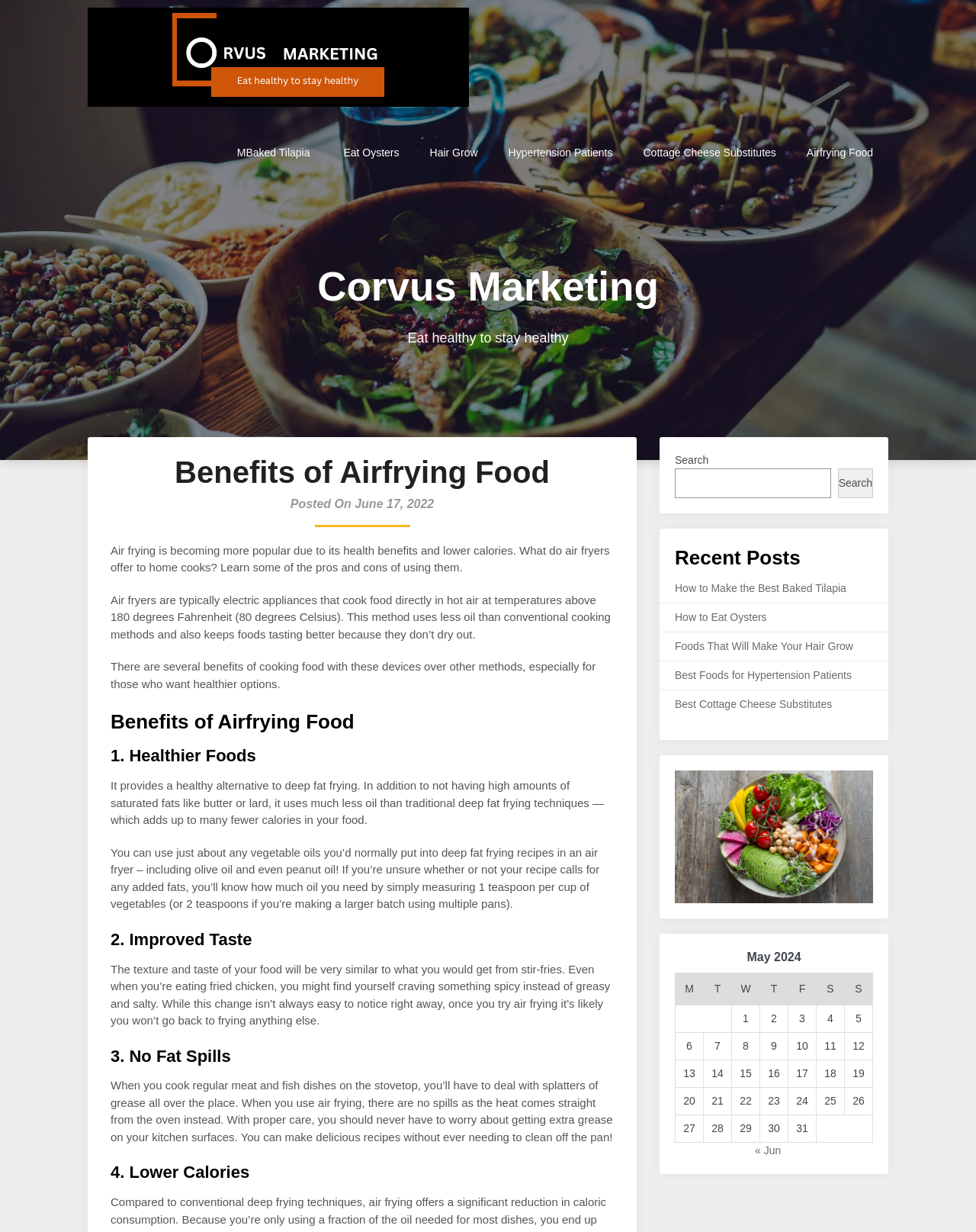Please determine the bounding box coordinates of the element to click on in order to accomplish the following task: "Search for a topic". Ensure the coordinates are four float numbers ranging from 0 to 1, i.e., [left, top, right, bottom].

[0.691, 0.38, 0.851, 0.404]